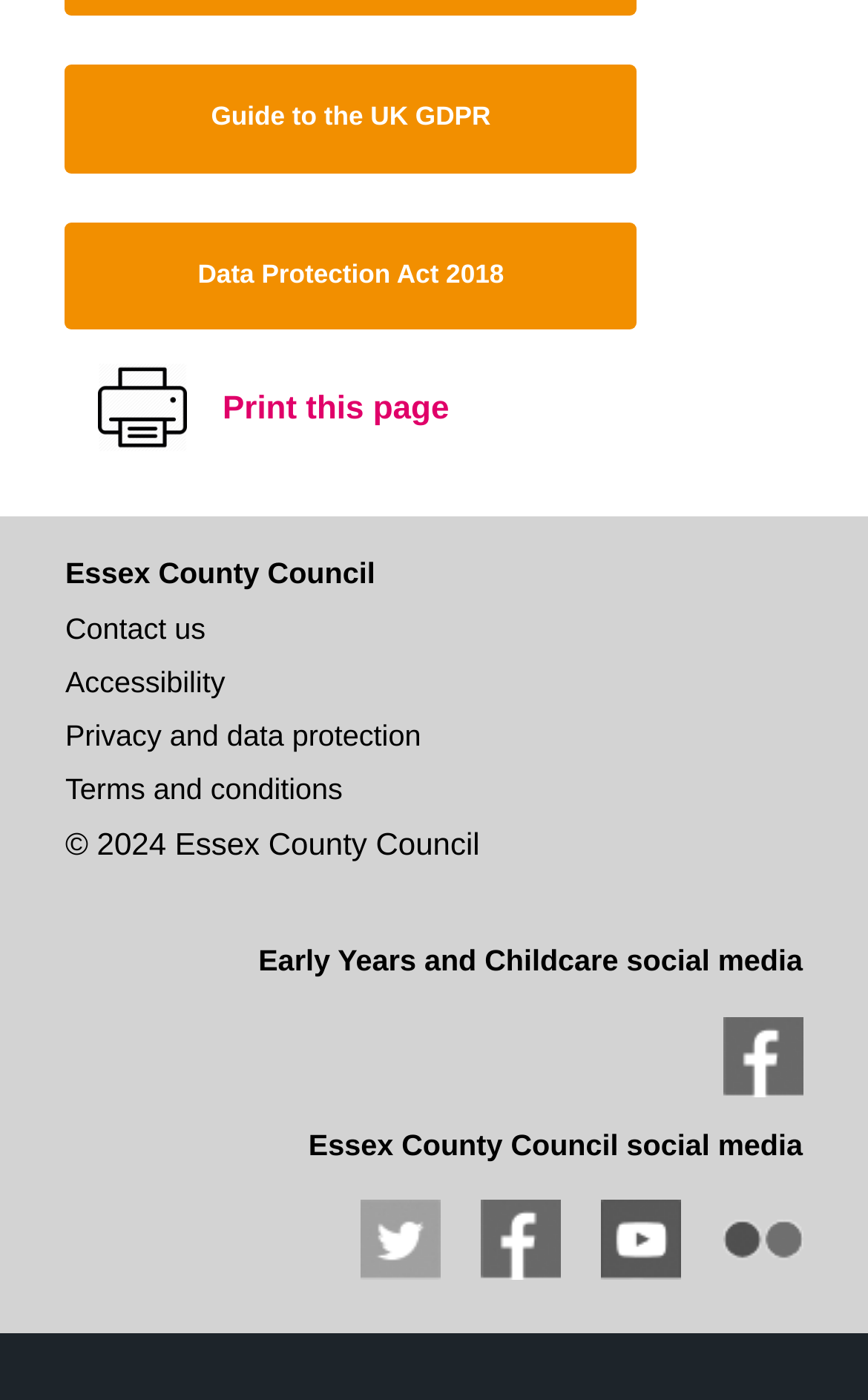Please locate the bounding box coordinates of the region I need to click to follow this instruction: "Print this page".

[0.113, 0.254, 0.925, 0.328]